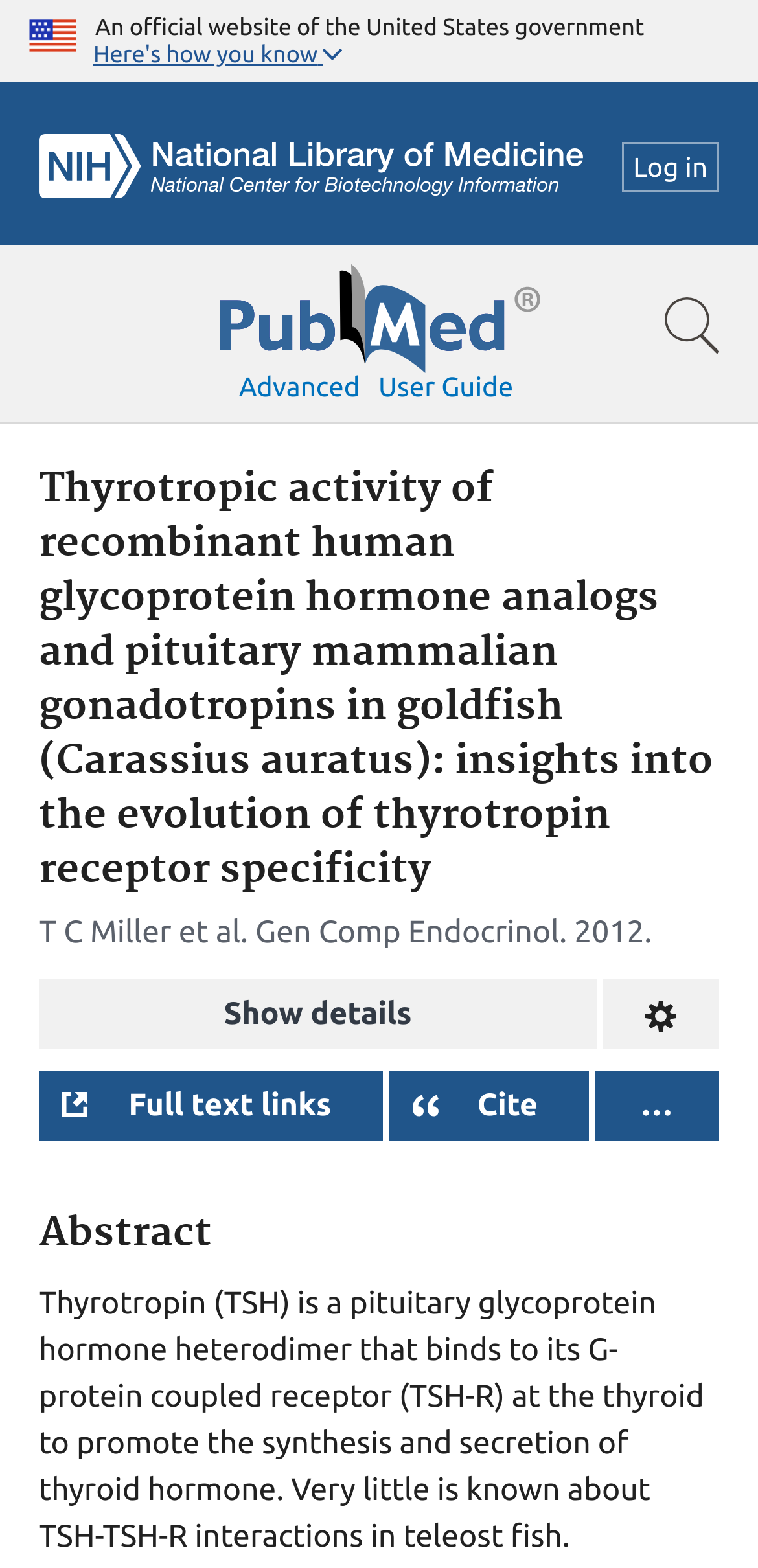Illustrate the webpage thoroughly, mentioning all important details.

The webpage appears to be a scientific article page from PubMed, a government website. At the top left corner, there is a U.S. flag image, accompanied by a text "An official website of the United States government". Next to it, there is a button "Here's how you know" and an NCBI logo. On the top right corner, there is a log-in link.

Below the top section, there is a search bar that spans the entire width of the page. Above the search bar, there are several links, including "Pubmed Logo", "Show search bar", "Advanced", and "User guide". 

The main content of the page is a scientific article titled "Thyrotropic activity of recombinant human glycoprotein hormone analogs and pituitary mammalian gonadotropins in goldfish (Carassius auratus): insights into the evolution of thyrotropin receptor specificity". The article title is followed by the authors' names, "T C Miller et al.", and the journal name, "Gen Comp Endocrinol". There is also a publication year, "2012", and a button to "Show details".

Below the article title, there are several buttons, including "Full text links", "Open dialog with citation text in different styles", and an ellipsis button. The "Cite" button is located near the "Open dialog with citation text in different styles" button.

Finally, there is an "Abstract" heading at the bottom of the page, which likely leads to the abstract of the scientific article.